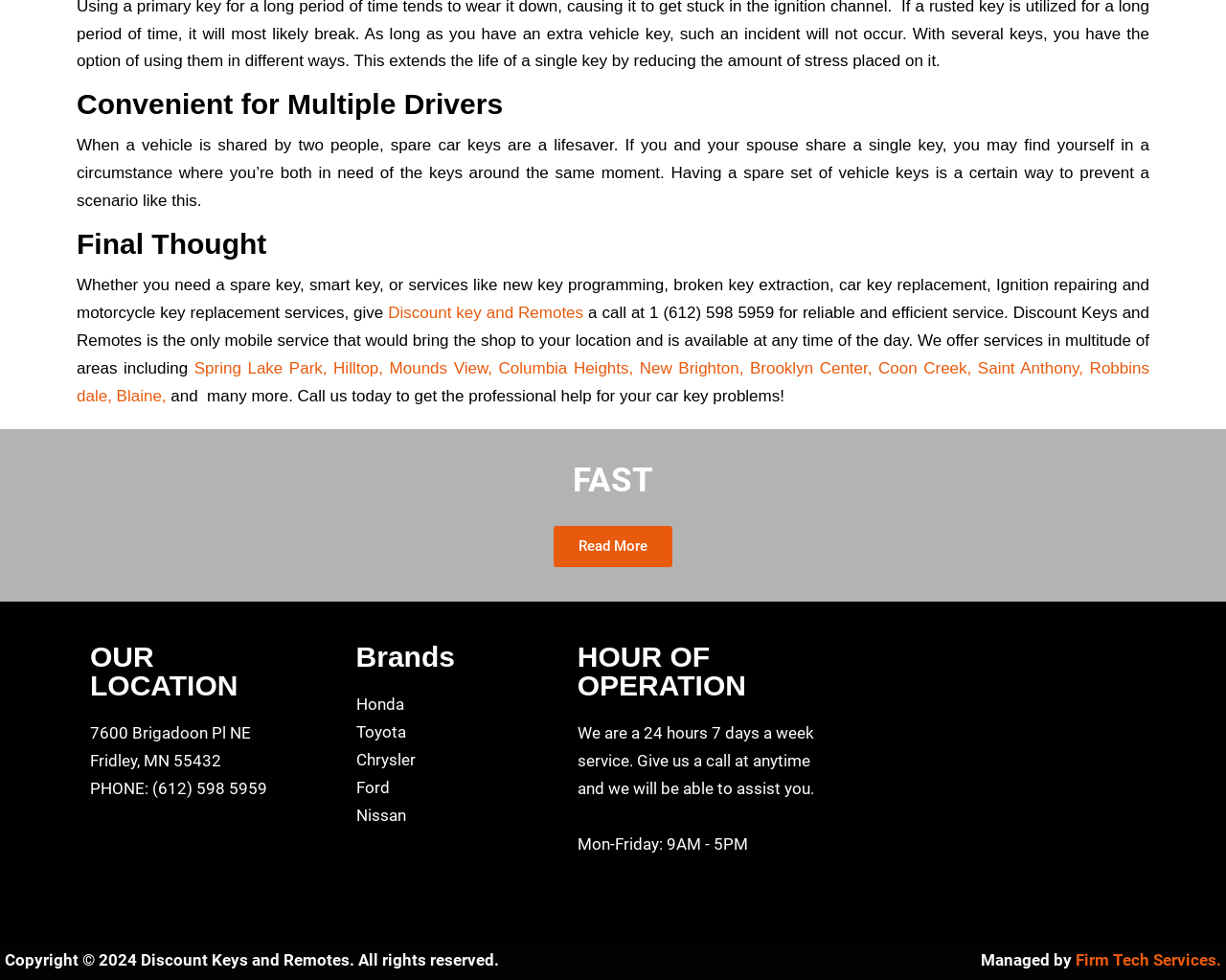Identify the bounding box coordinates of the HTML element based on this description: "Discount key and Remotes".

[0.317, 0.31, 0.476, 0.328]